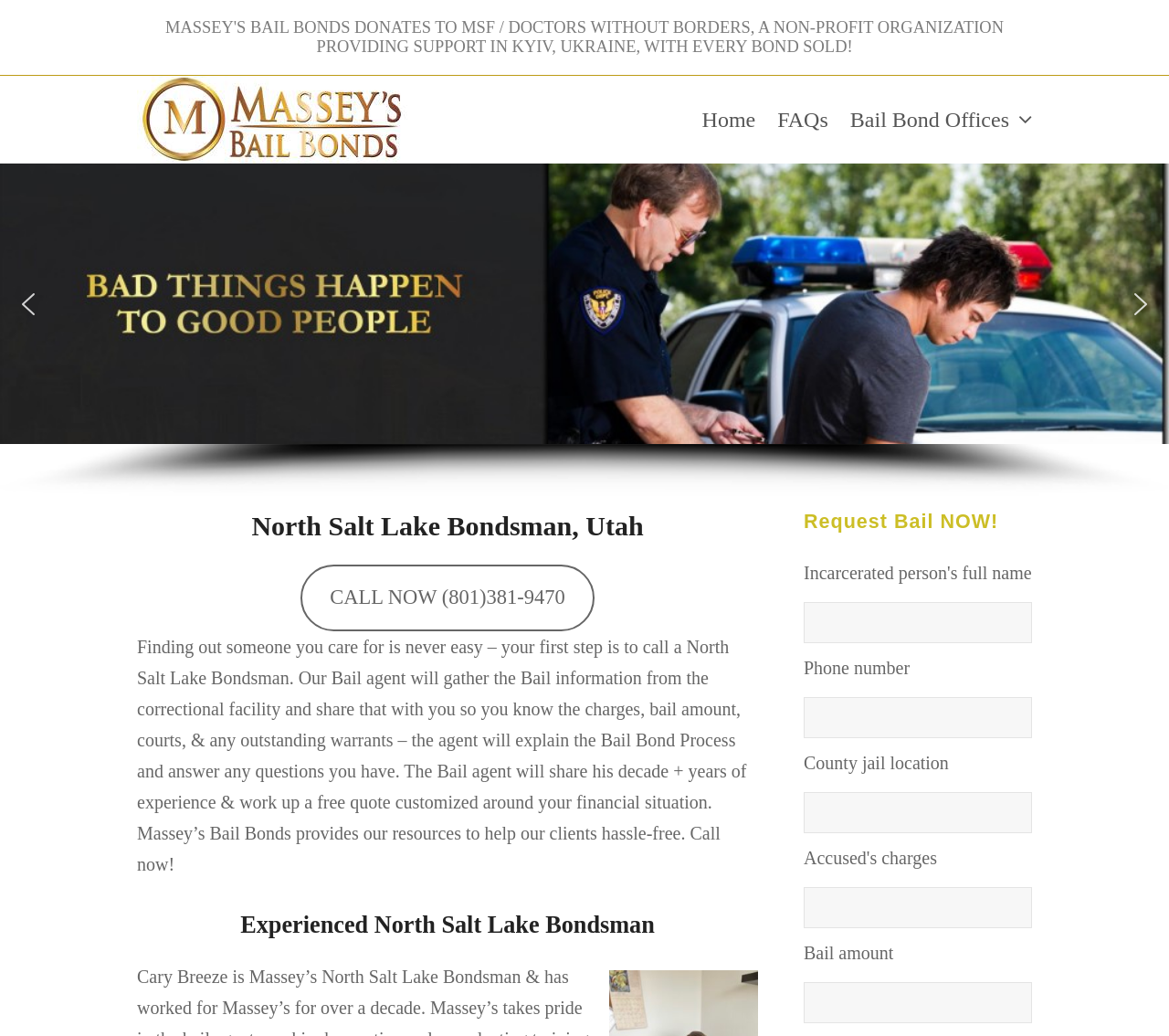Bounding box coordinates must be specified in the format (top-left x, top-left y, bottom-right x, bottom-right y). All values should be floating point numbers between 0 and 1. What are the bounding box coordinates of the UI element described as: CALL NOW (801)381-9470

[0.257, 0.545, 0.508, 0.609]